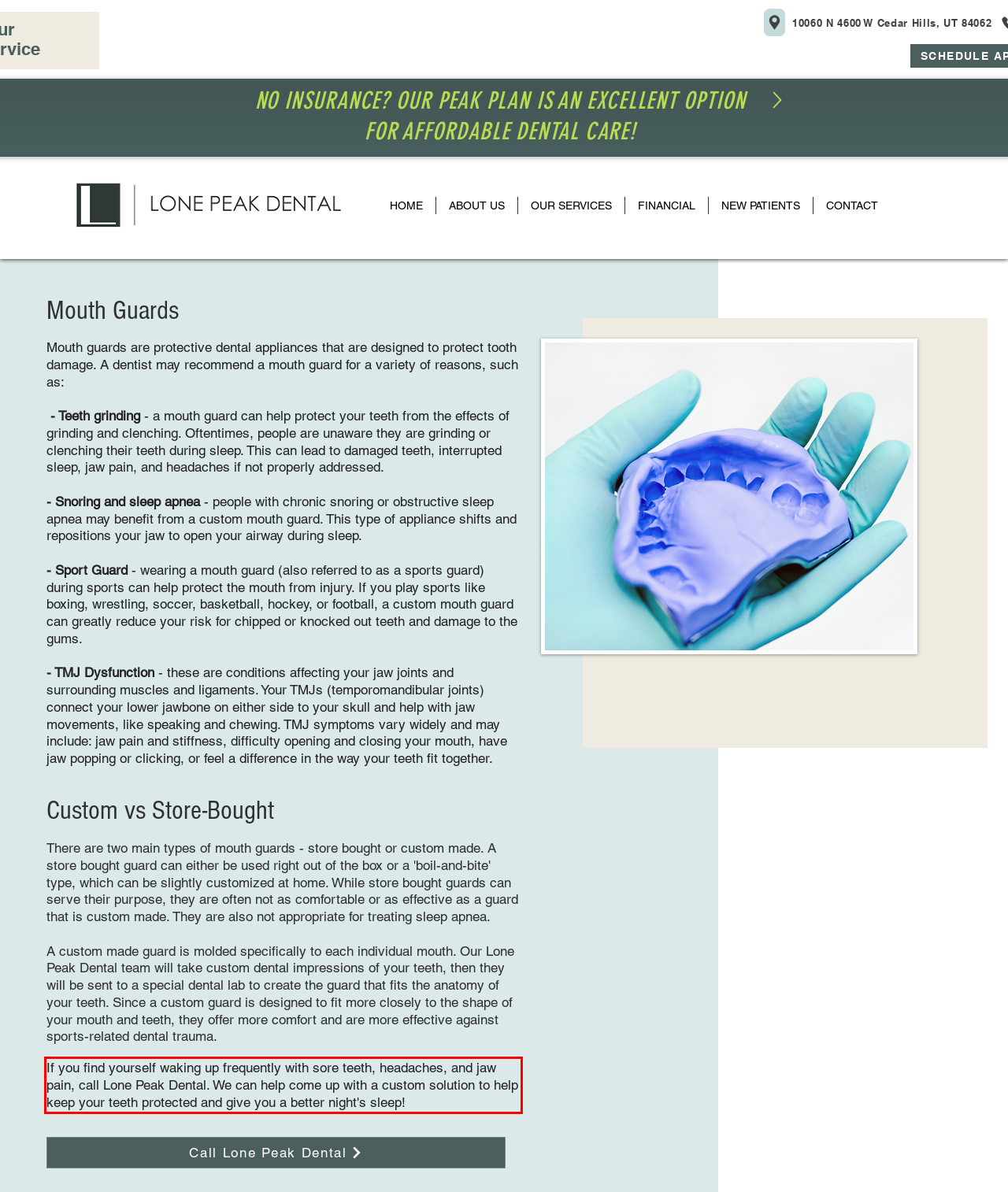Please perform OCR on the text content within the red bounding box that is highlighted in the provided webpage screenshot.

If you find yourself waking up frequently with sore teeth, headaches, and jaw pain, call Lone Peak Dental. We can help come up with a custom solution to help keep your teeth protected and give you a better night's sleep!